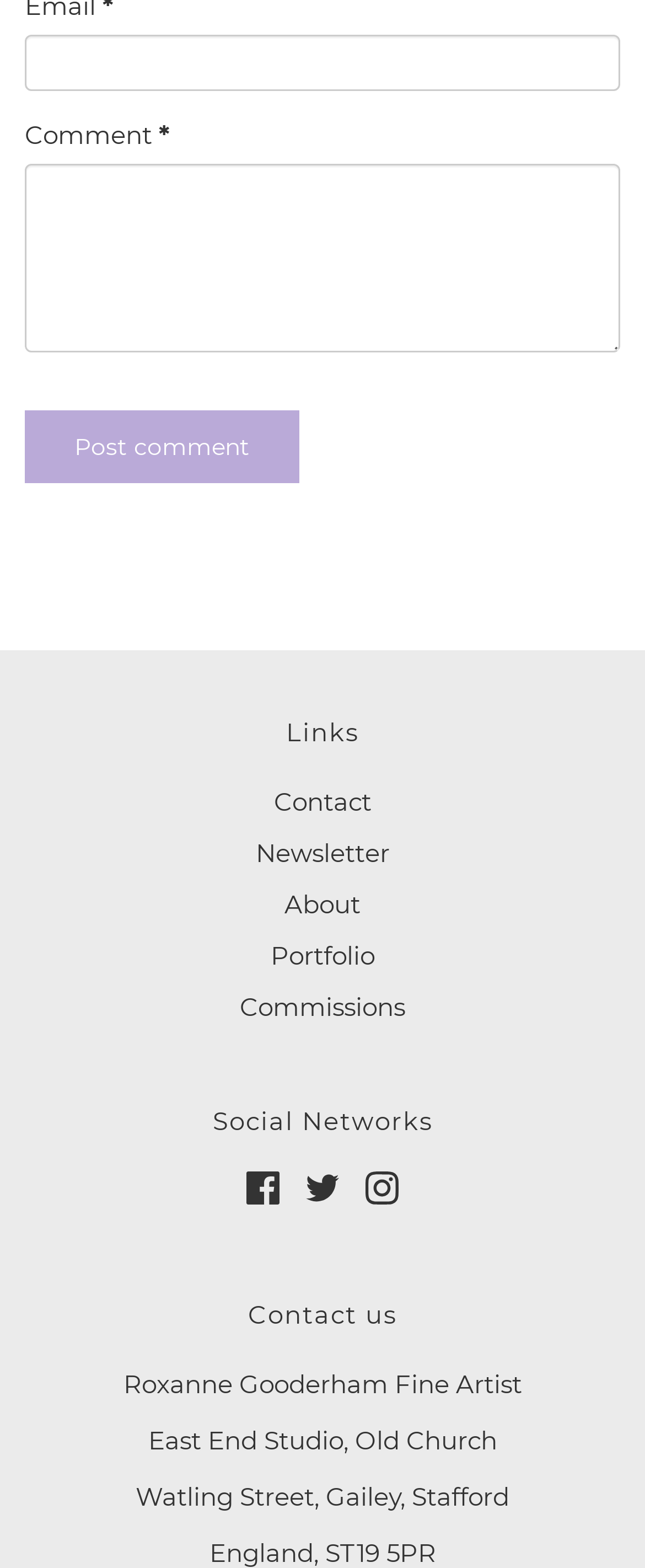Determine the coordinates of the bounding box that should be clicked to complete the instruction: "Enter email". The coordinates should be represented by four float numbers between 0 and 1: [left, top, right, bottom].

[0.038, 0.022, 0.962, 0.058]